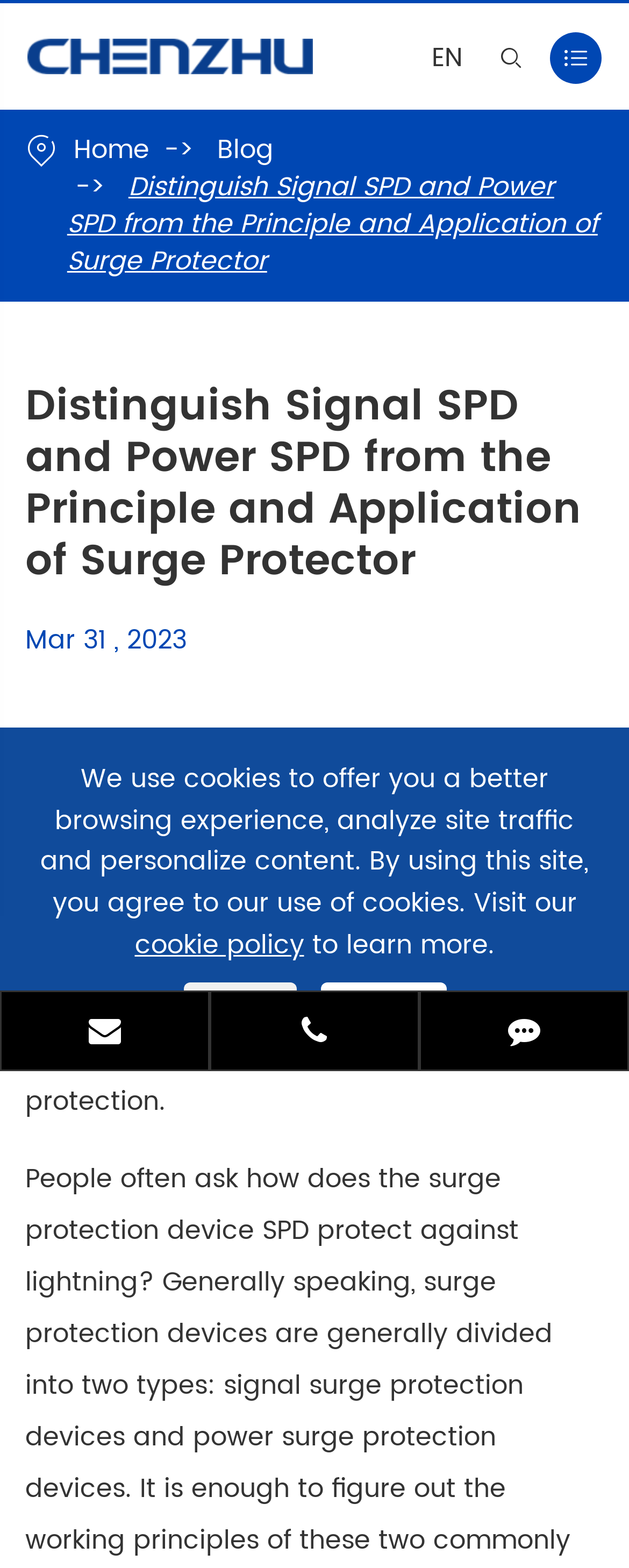Find the bounding box coordinates of the area that needs to be clicked in order to achieve the following instruction: "contact us via email". The coordinates should be specified as four float numbers between 0 and 1, i.e., [left, top, right, bottom].

[0.003, 0.637, 0.331, 0.682]